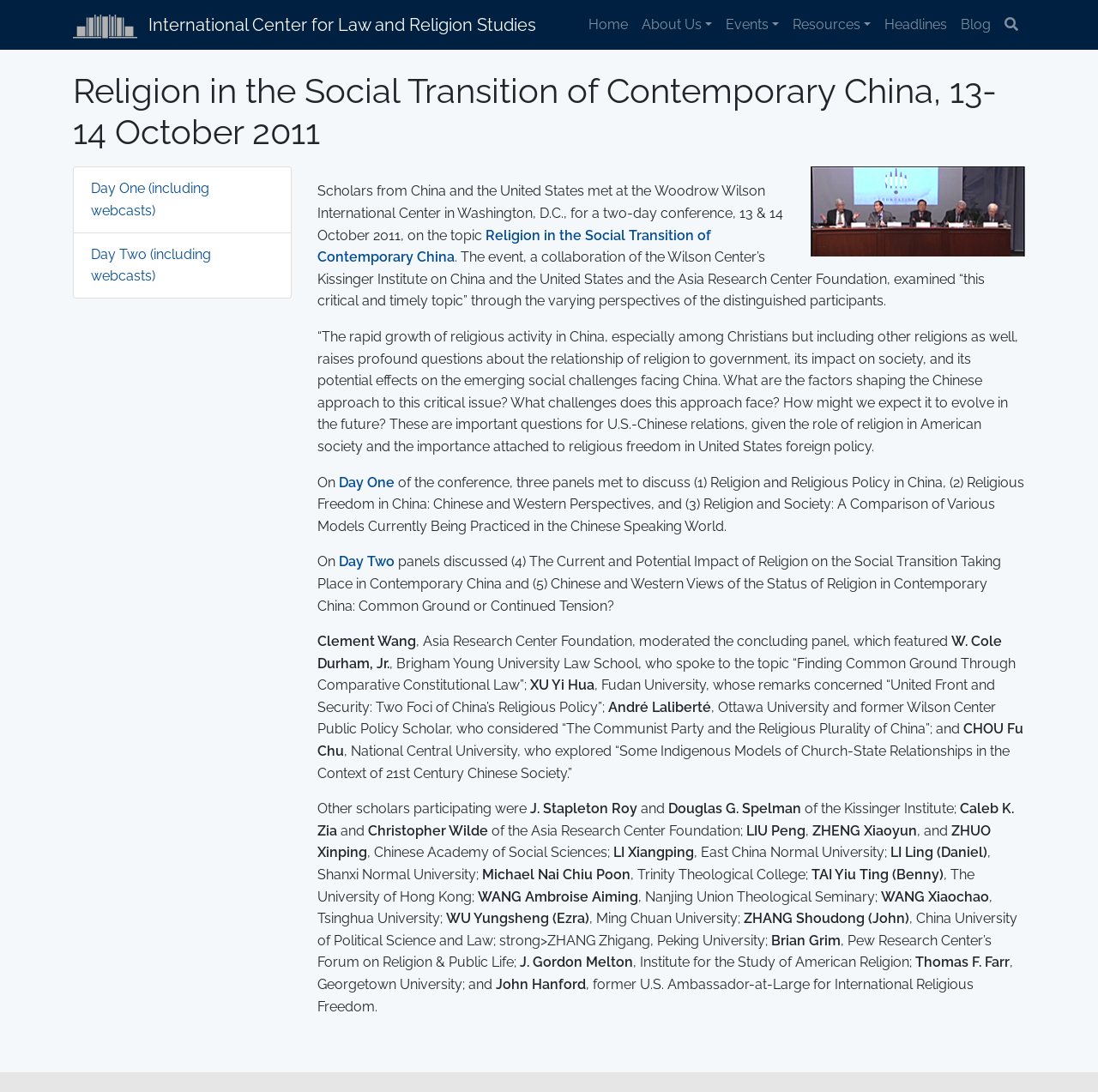Respond with a single word or phrase for the following question: 
What is the topic of W. Cole Durham Jr.'s speech?

Finding Common Ground Through Comparative Constitutional Law